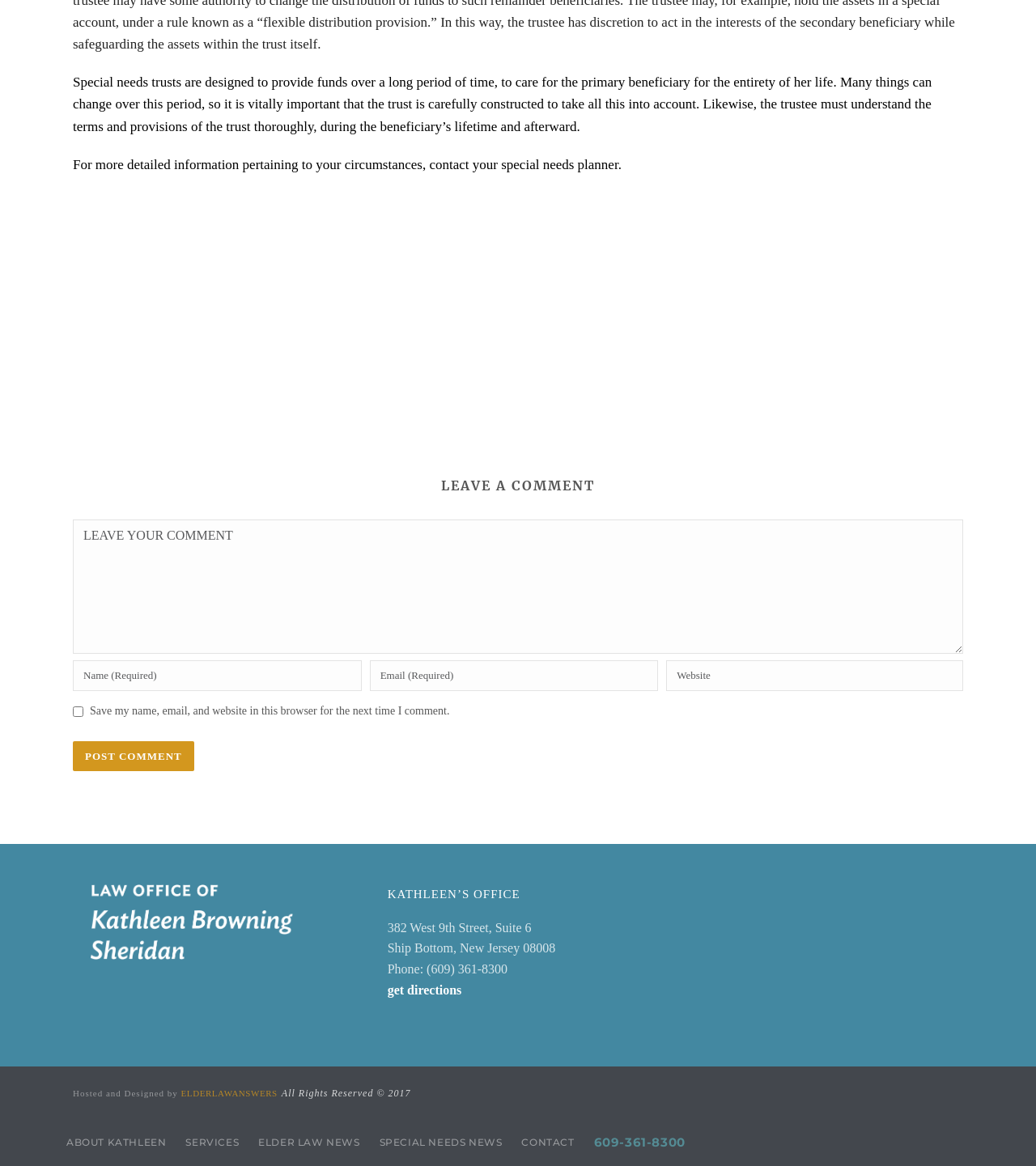Determine the bounding box coordinates of the area to click in order to meet this instruction: "Post your comment".

[0.07, 0.636, 0.187, 0.662]